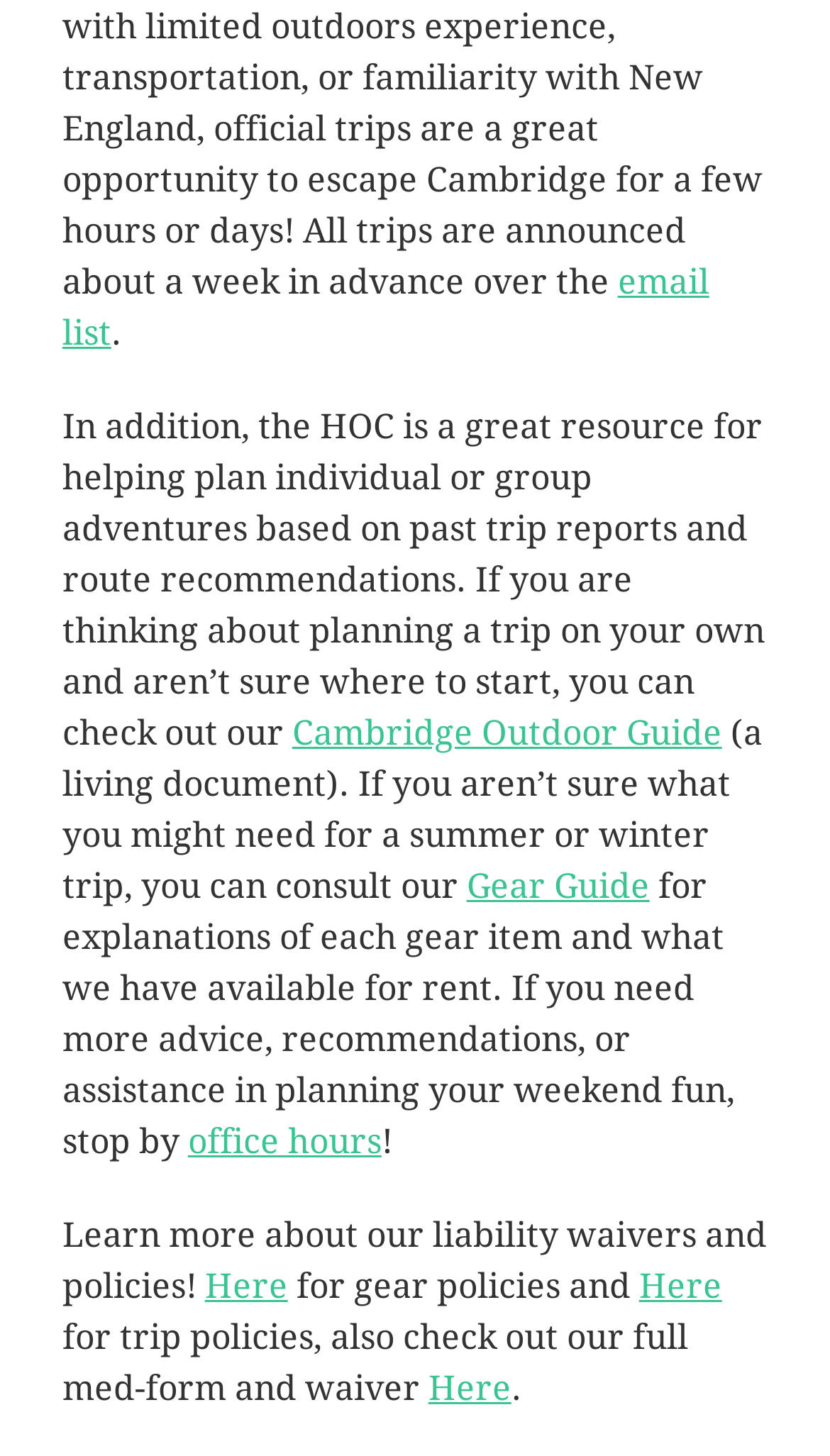Carefully examine the image and provide an in-depth answer to the question: What can be found during office hours?

During office hours, one can find advice, recommendations, and assistance in planning weekend fun, as mentioned in the text 'If you need more advice, recommendations, or assistance in planning your weekend fun, stop by...'